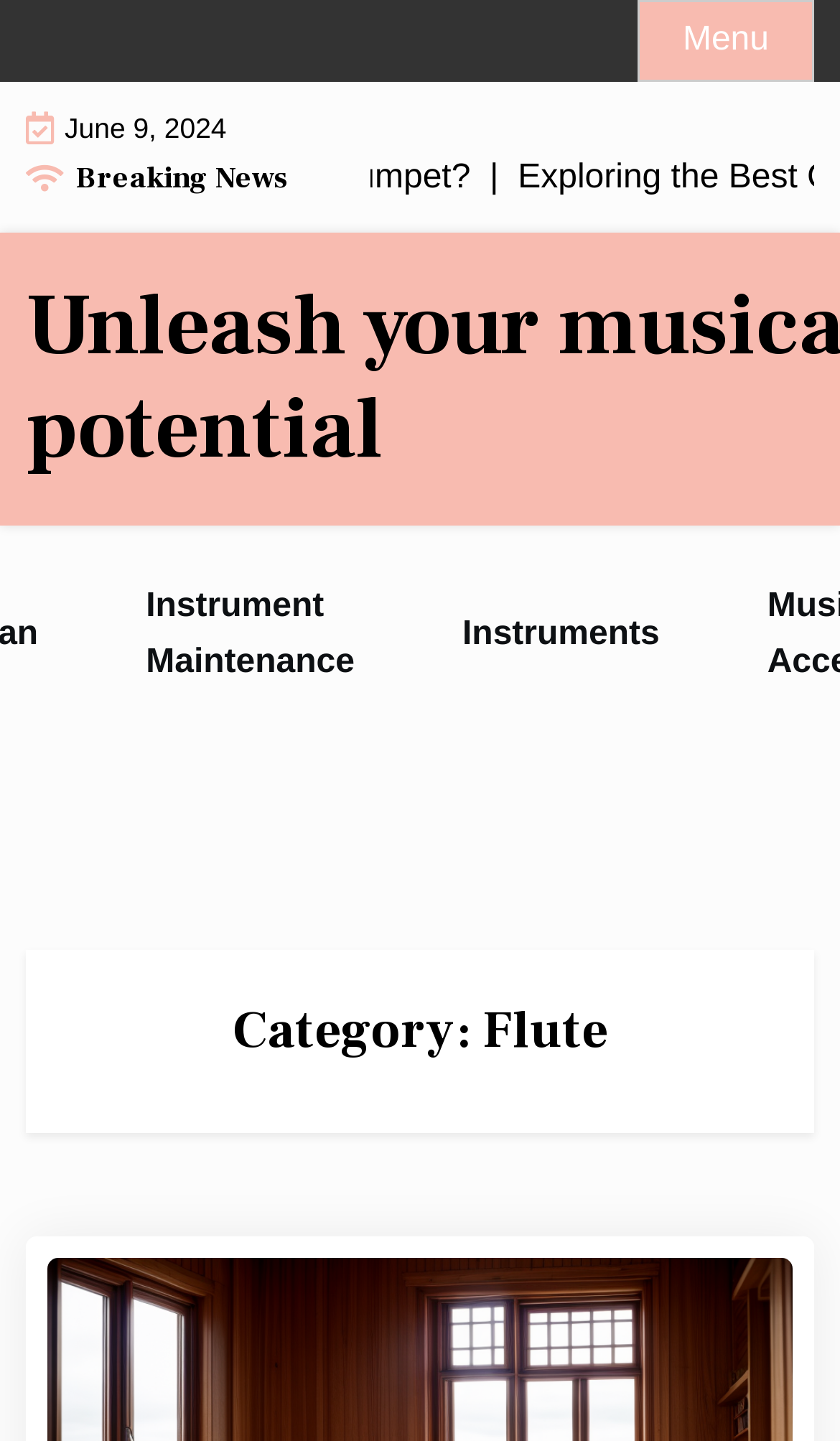What is the category of the webpage?
Based on the screenshot, provide your answer in one word or phrase.

Flute